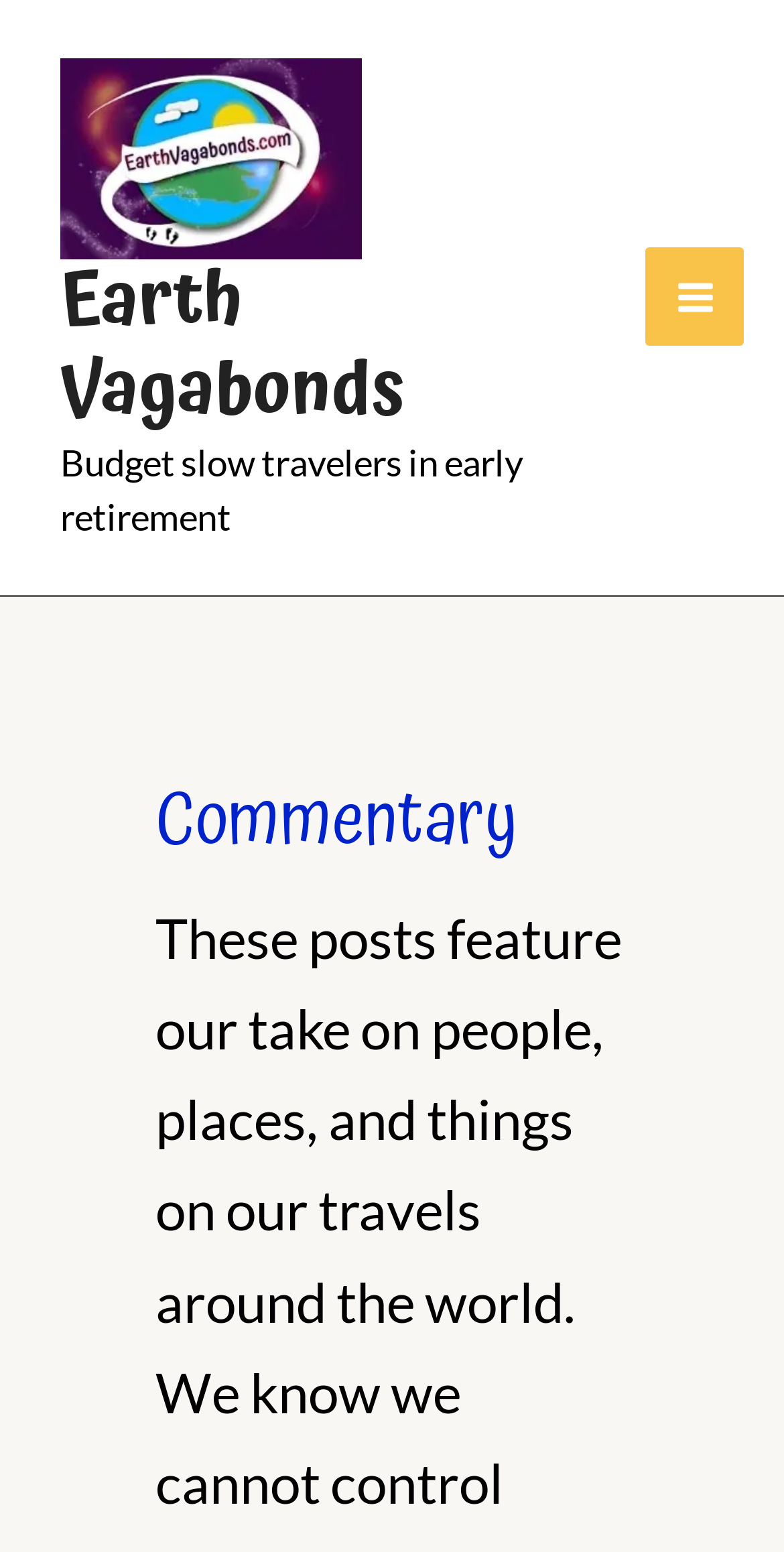What is the name of the website?
Based on the visual details in the image, please answer the question thoroughly.

The name of the website can be found in the top-left corner of the webpage, where it is written as a link and also accompanied by an image with the same name.